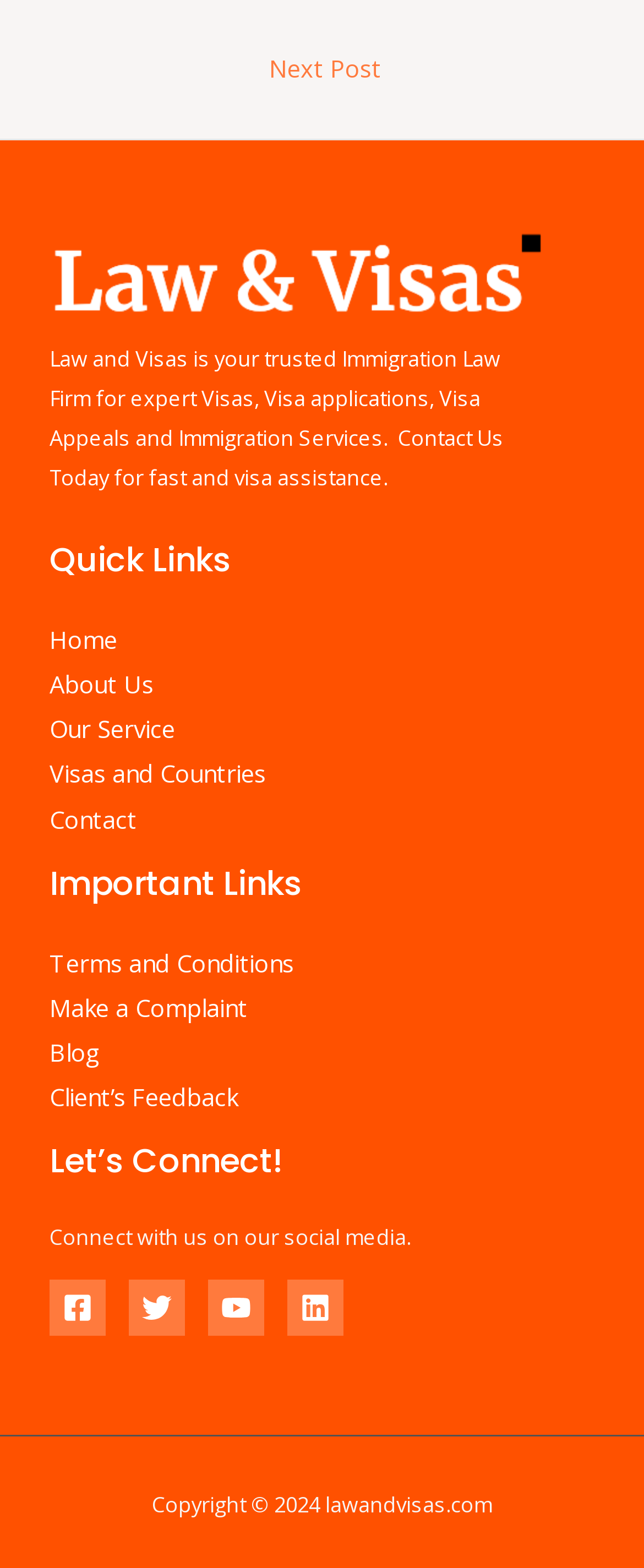Provide your answer in a single word or phrase: 
How many social media links are available?

4